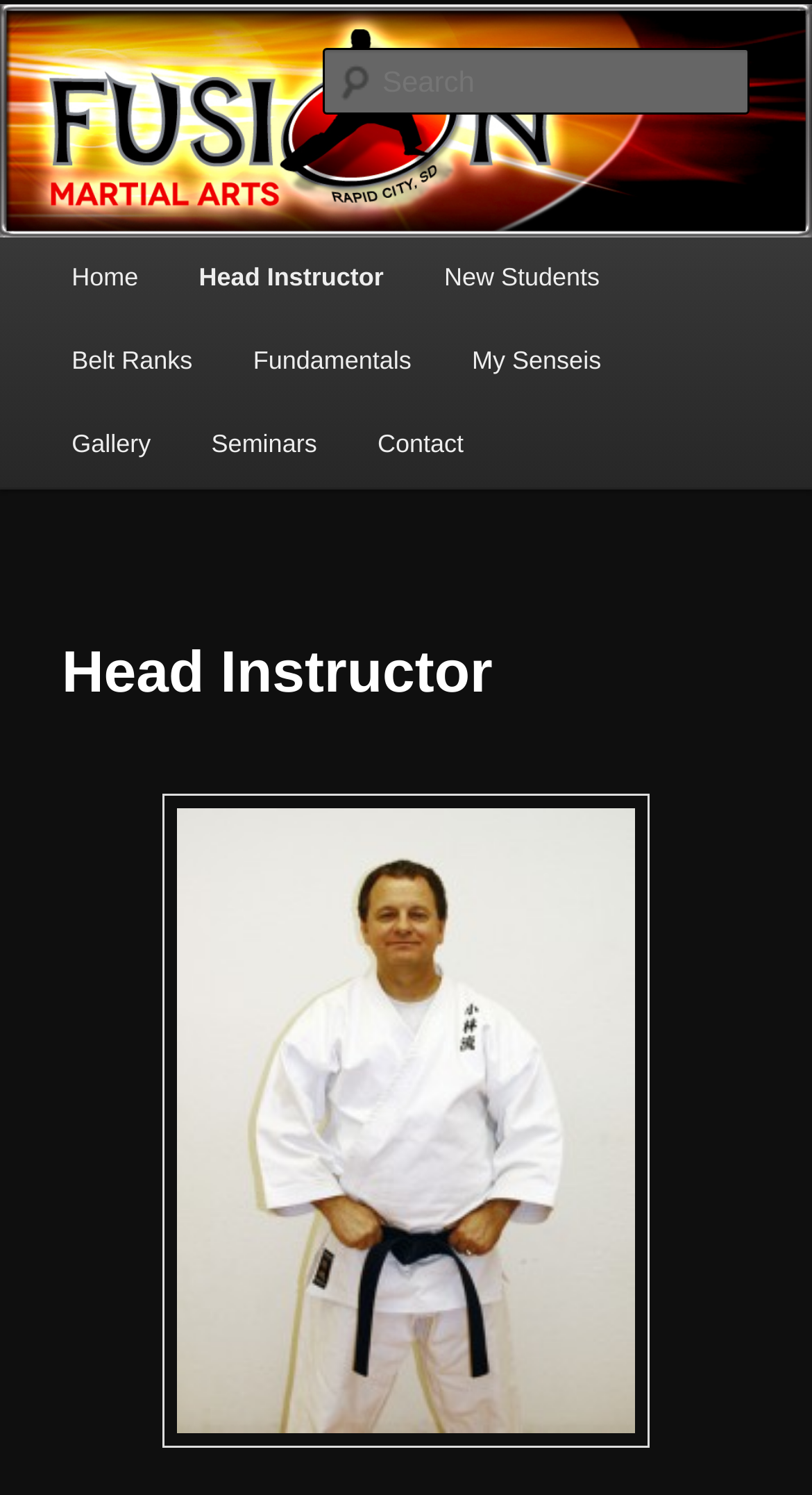Identify the bounding box coordinates of the area you need to click to perform the following instruction: "view gallery".

[0.051, 0.271, 0.223, 0.326]